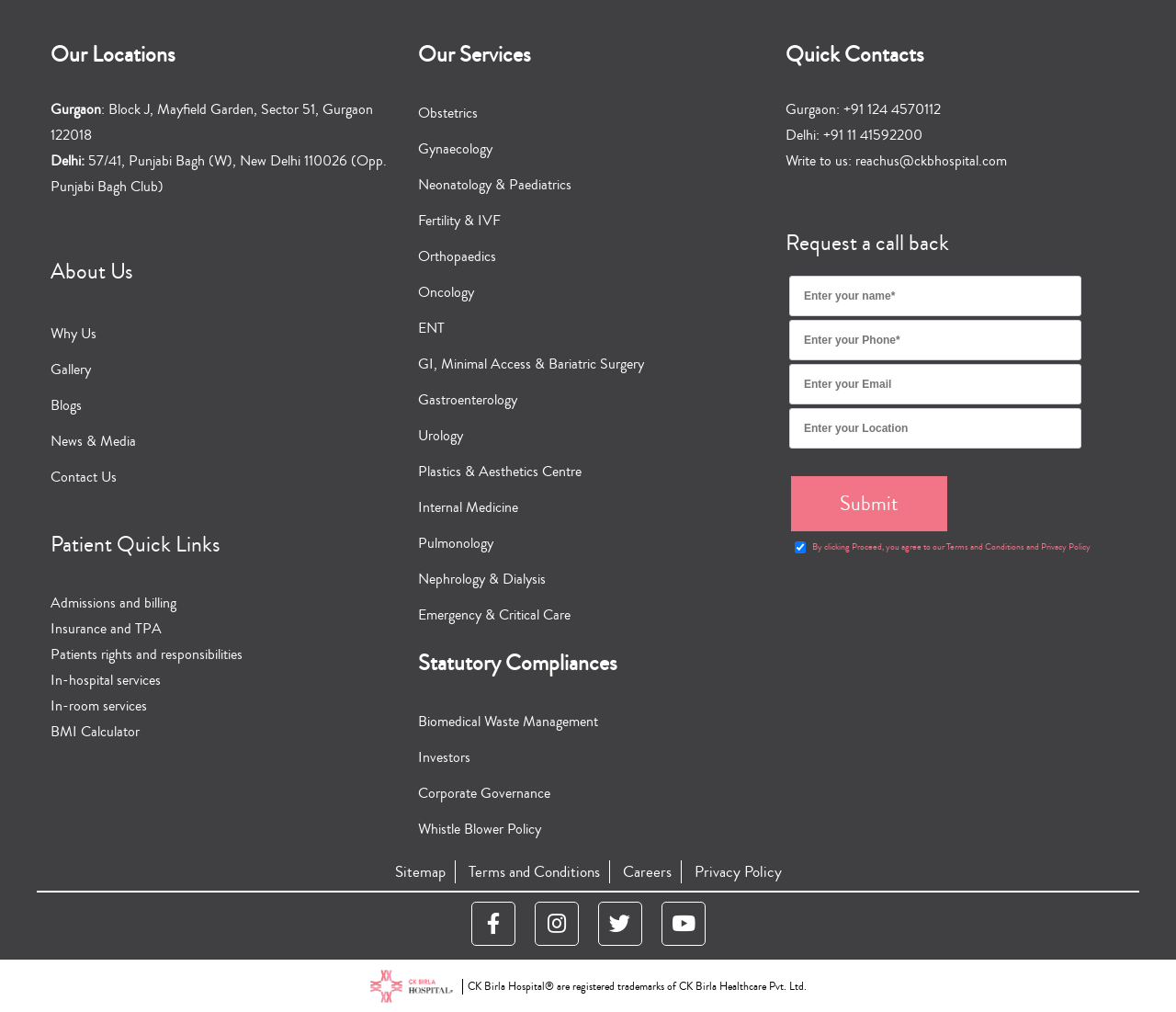Analyze the image and give a detailed response to the question:
What are the terms and conditions of CK Birla Hospital?

The terms and conditions of CK Birla Hospital can be found by clicking on the 'Terms and Conditions' and 'Privacy Policy' links at the bottom of the webpage, which provide detailed information about the hospital's policies.